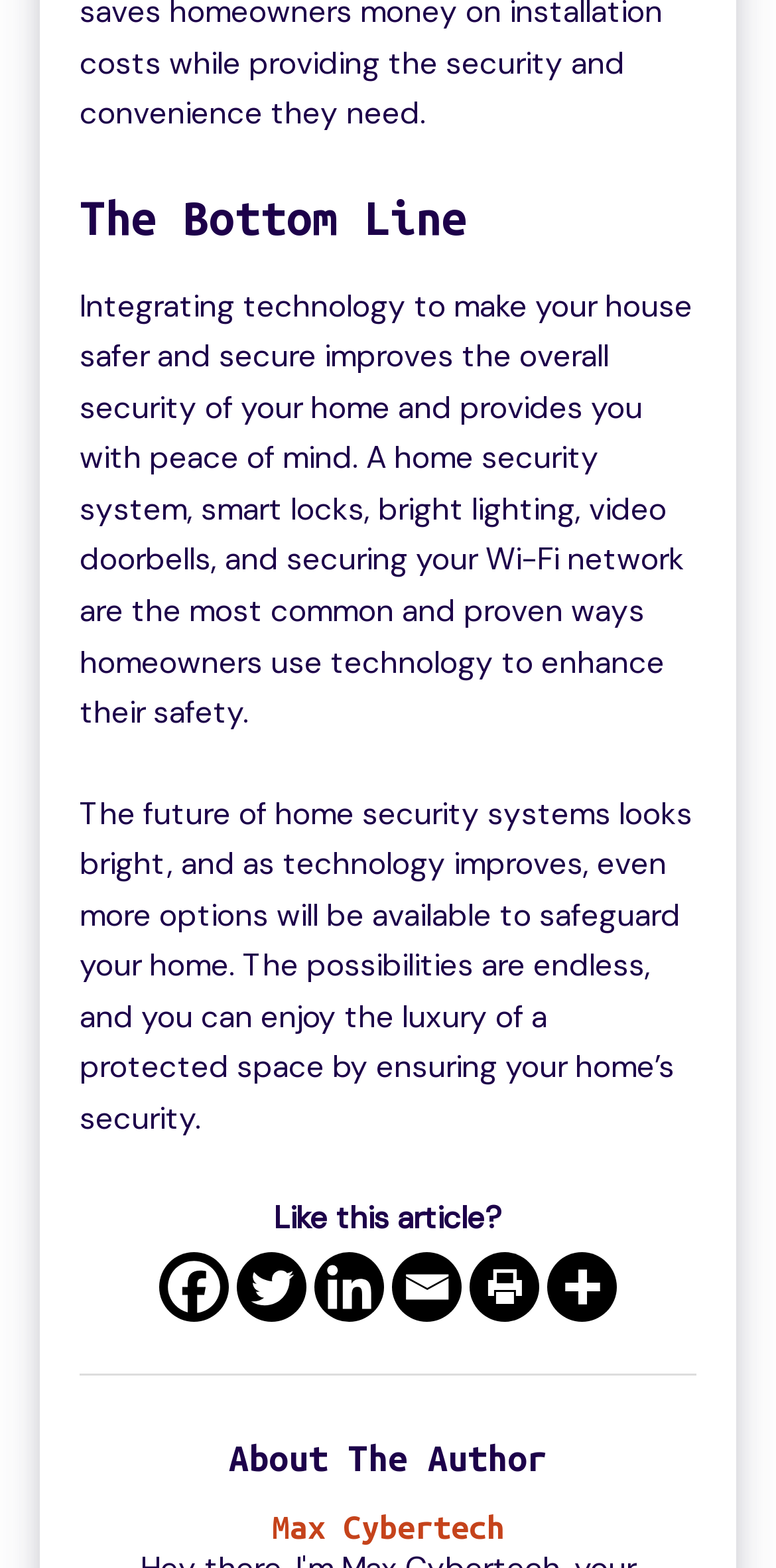Answer in one word or a short phrase: 
What is the main topic of the article?

Home security systems